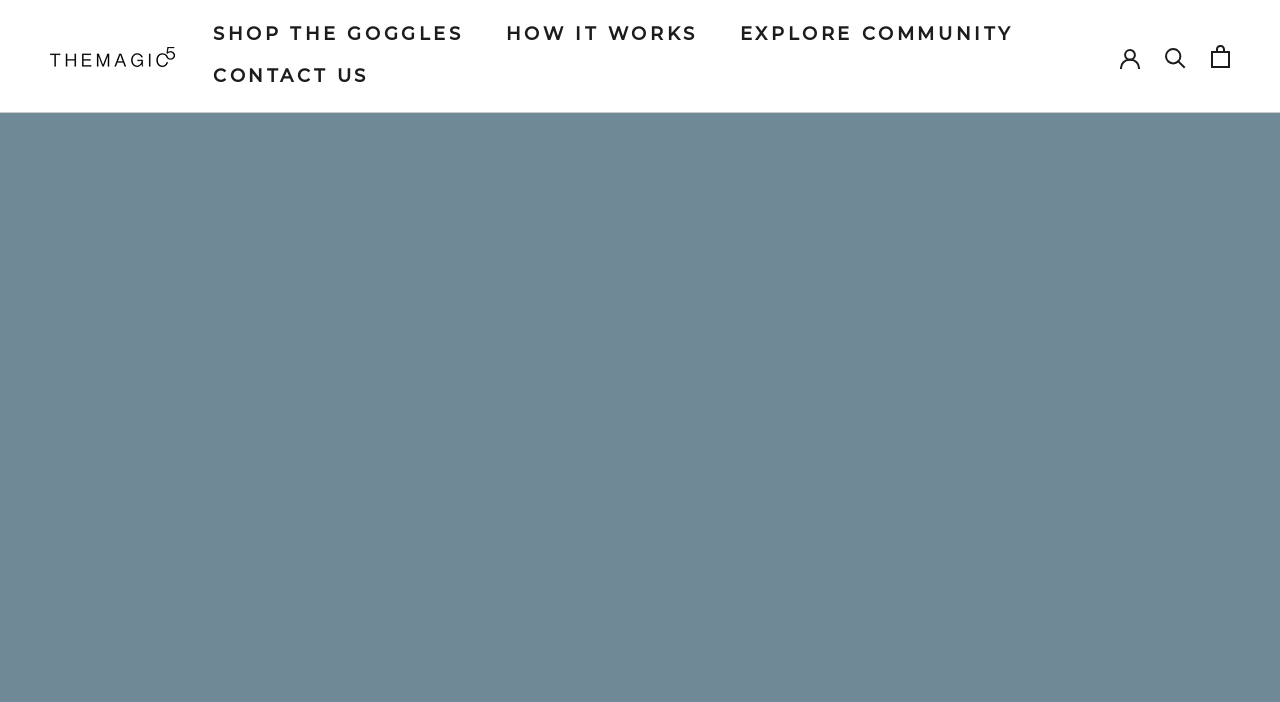Show me the bounding box coordinates of the clickable region to achieve the task as per the instruction: "Explore the community".

[0.578, 0.033, 0.792, 0.064]